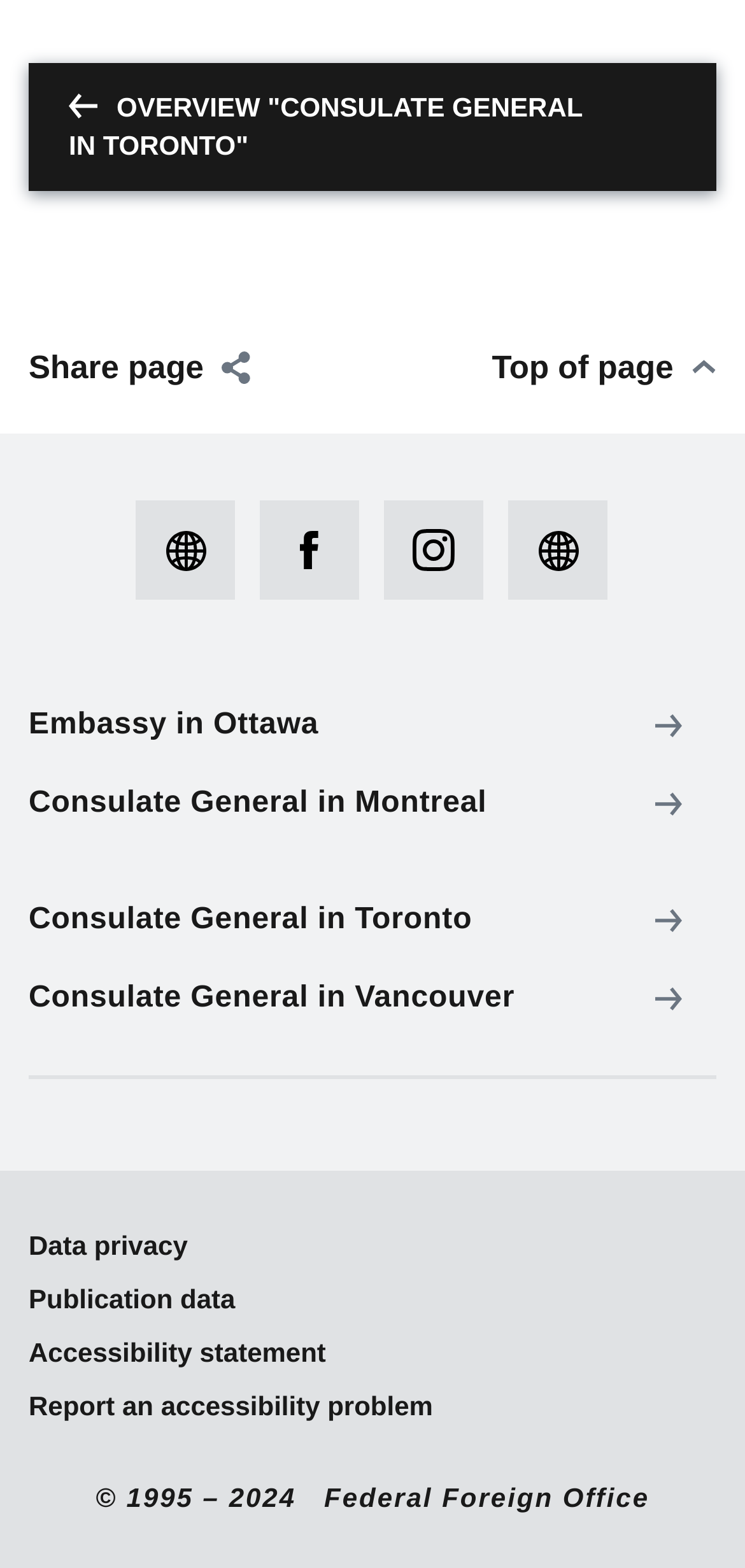Extract the bounding box coordinates for the UI element described by the text: "Publication data". The coordinates should be in the form of [left, top, right, bottom] with values between 0 and 1.

[0.038, 0.819, 0.316, 0.838]